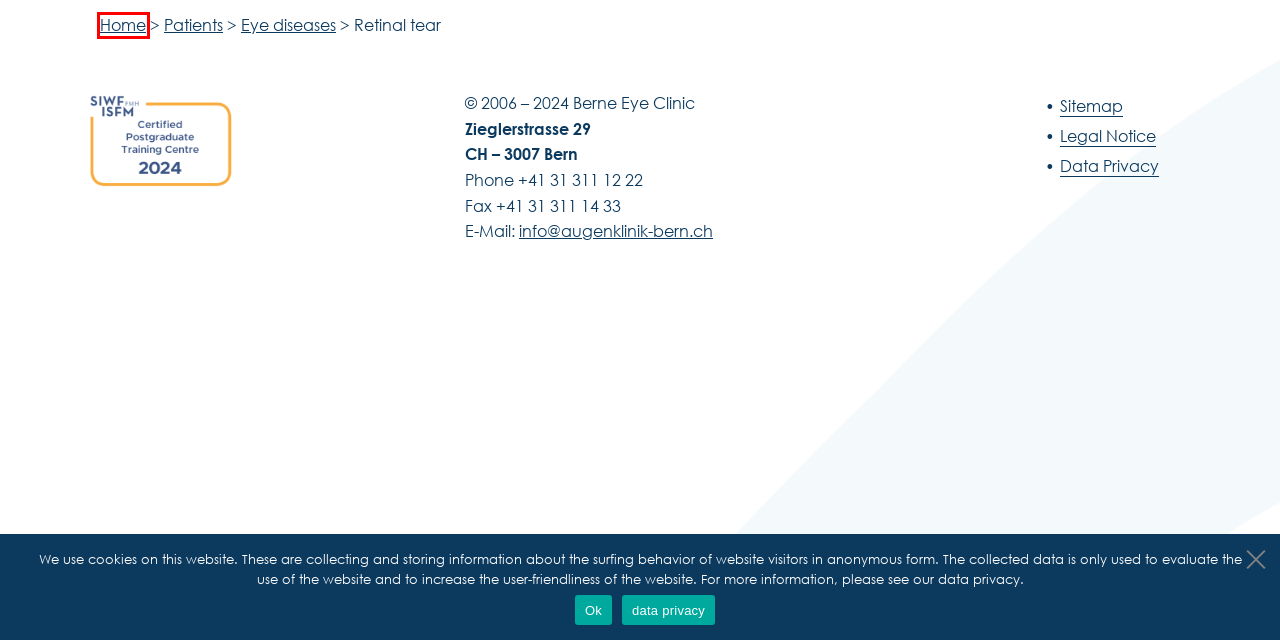You have a screenshot of a webpage with a red rectangle bounding box. Identify the best webpage description that corresponds to the new webpage after clicking the element within the red bounding box. Here are the candidates:
A. Eye diseases – Berner Augenklinik
B. Sitemap – Berner Augenklinik
C. Appointment – Berner Augenklinik
D. Legal Notice – Berner Augenklinik
E. Berner Augenklinik
F. Contact – Berner Augenklinik
G. Directions – Berner Augenklinik
H. Data Privacy – Berner Augenklinik

E